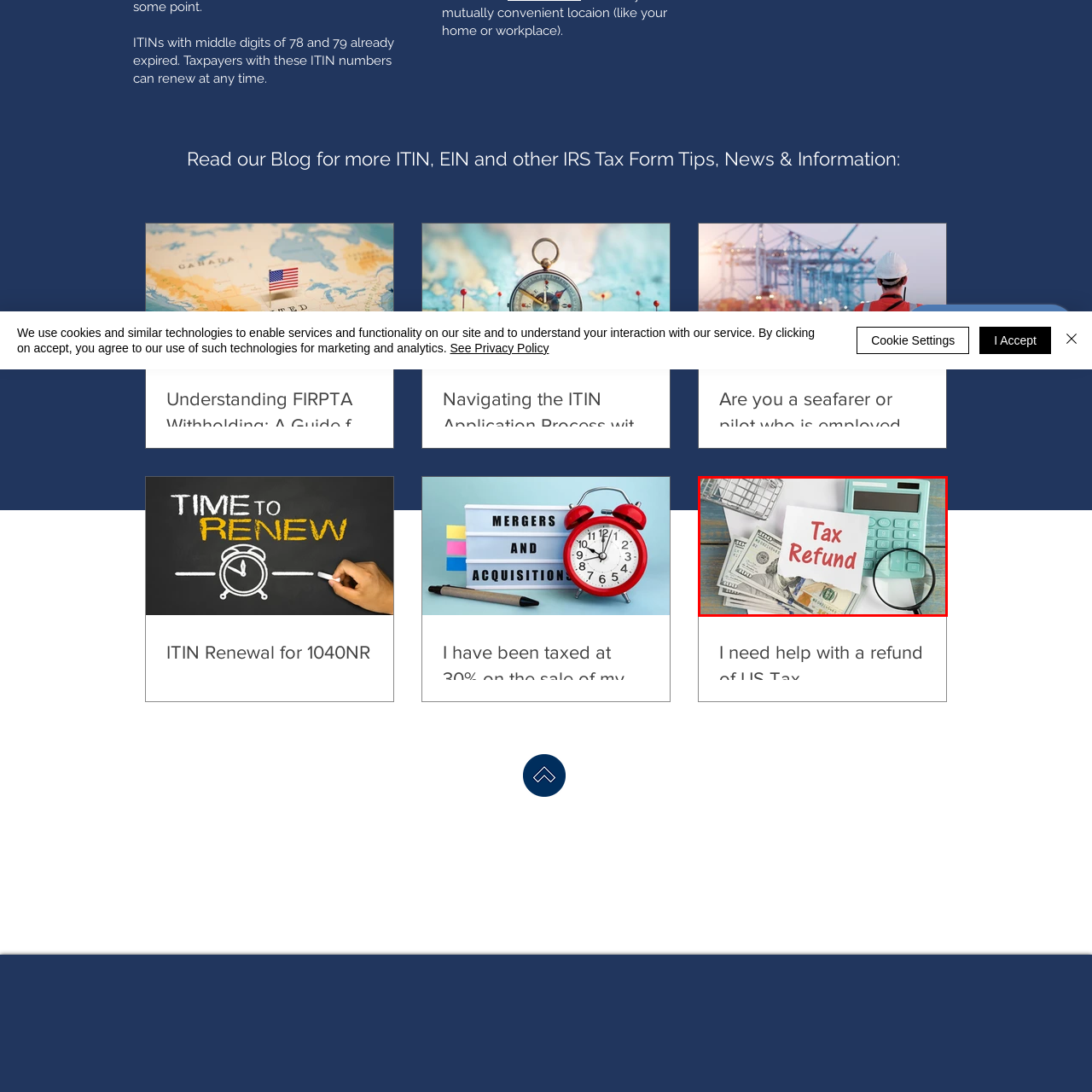Explain in detail what is happening in the image enclosed by the red border.

This image visually conveys the theme of tax refunding, featuring a prominent sign reading "Tax Refund" in bold red letters. Surrounding the sign are several elements associated with financial documentation: a stack of U.S. dollar bills, a calculator in a soft mint green hue, and a magnifying glass, which suggests careful examination of financial details. The background is a textured wood surface, enhancing the feeling of a personal workspace. This arrangement symbolizes the process many individuals go through when seeking to understand their finances and reclaim money owed to them, highlighting the importance of tax refunds in personal financial management.